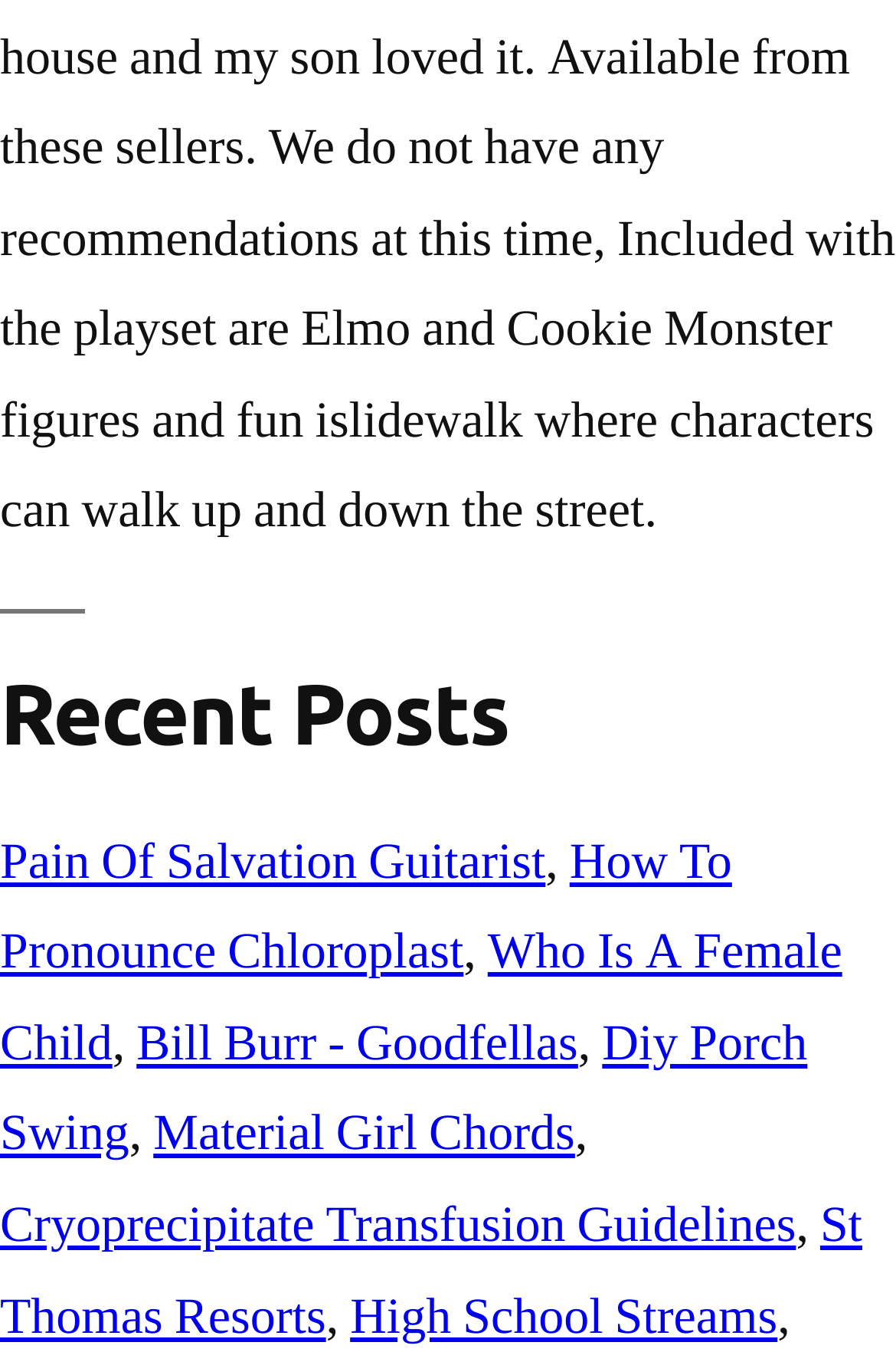Answer briefly with one word or phrase:
Is there a post about a DIY project?

Yes